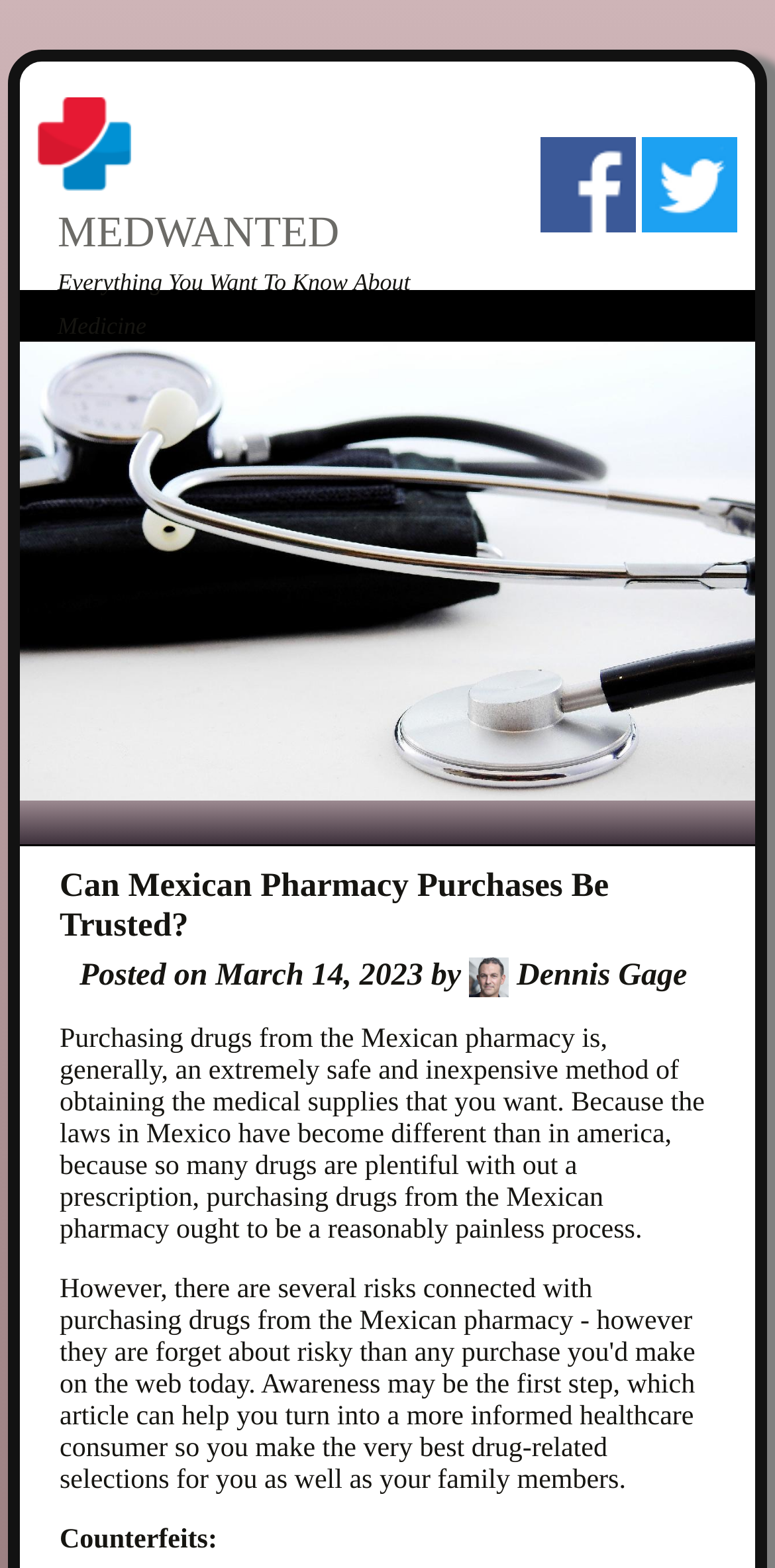Construct a comprehensive description capturing every detail on the webpage.

The webpage is about the trustworthiness of purchasing drugs from a Mexican pharmacy. At the top left, there is a small image of the website's logo, medwanted.com, and next to it, a link to the website's homepage, labeled "MEDWANTED". Below the logo, there is a static text that reads "Everything You Want To Know About Medicine". 

On the top right, there are two social media icons, Facebook and Twitter. 

The main content of the webpage is an article with a heading "Can Mexican Pharmacy Purchases Be Trusted?" located at the top center of the page. Below the heading, there is a static text indicating the article's publication date, "Posted on March 14, 2023 by", followed by the author's name, "Dennis Gage", and a small image of the author. 

The main article text is a long paragraph that discusses the safety and affordability of purchasing drugs from a Mexican pharmacy, citing the differences in laws between Mexico and America. The text is located below the author's information and spans across the majority of the page. 

At the bottom of the article, there is a subheading "Counterfeits:" which appears to be the start of a new section or topic.